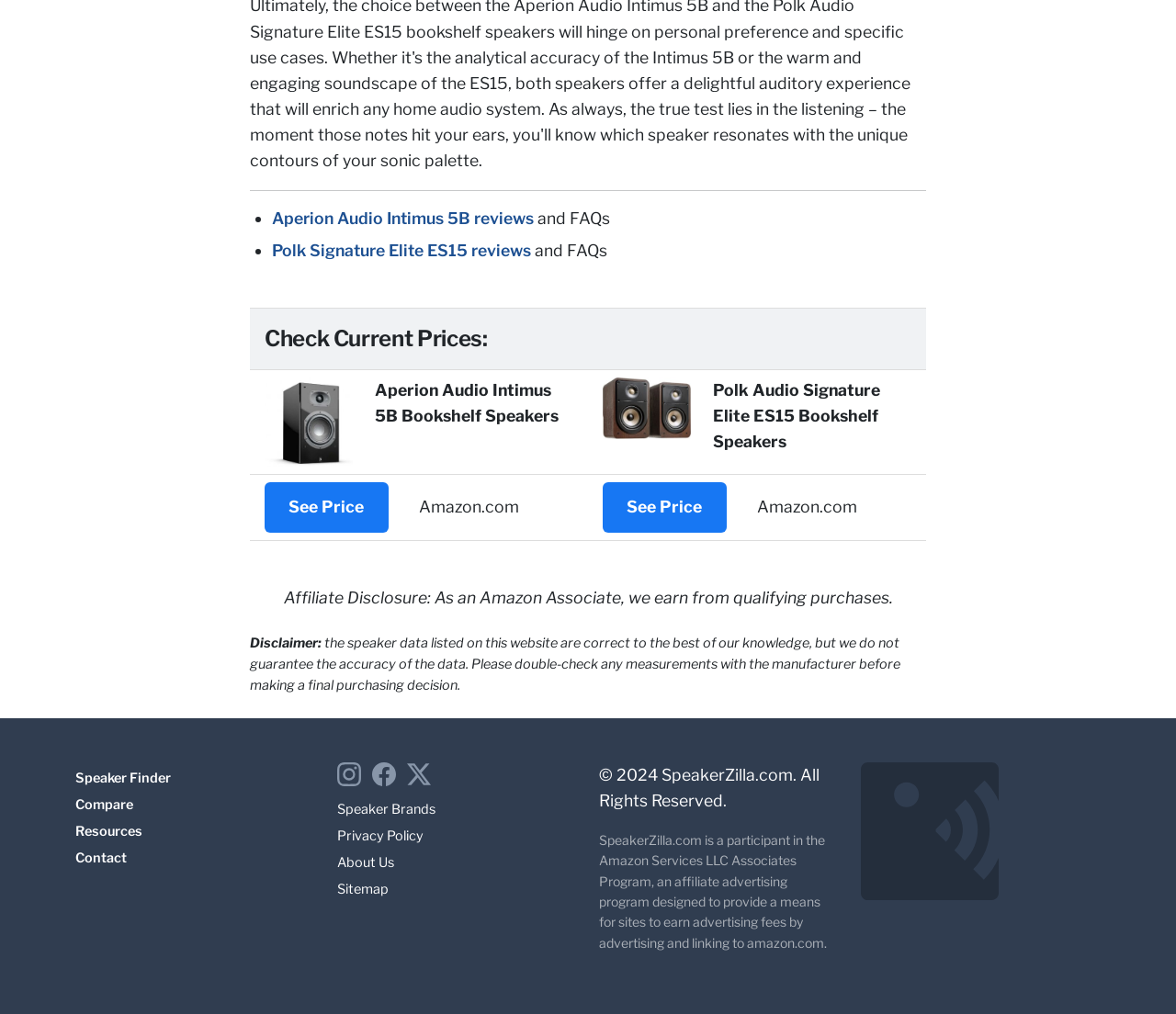Please determine the bounding box coordinates for the element that should be clicked to follow these instructions: "View Speaker Brands".

[0.287, 0.79, 0.37, 0.806]